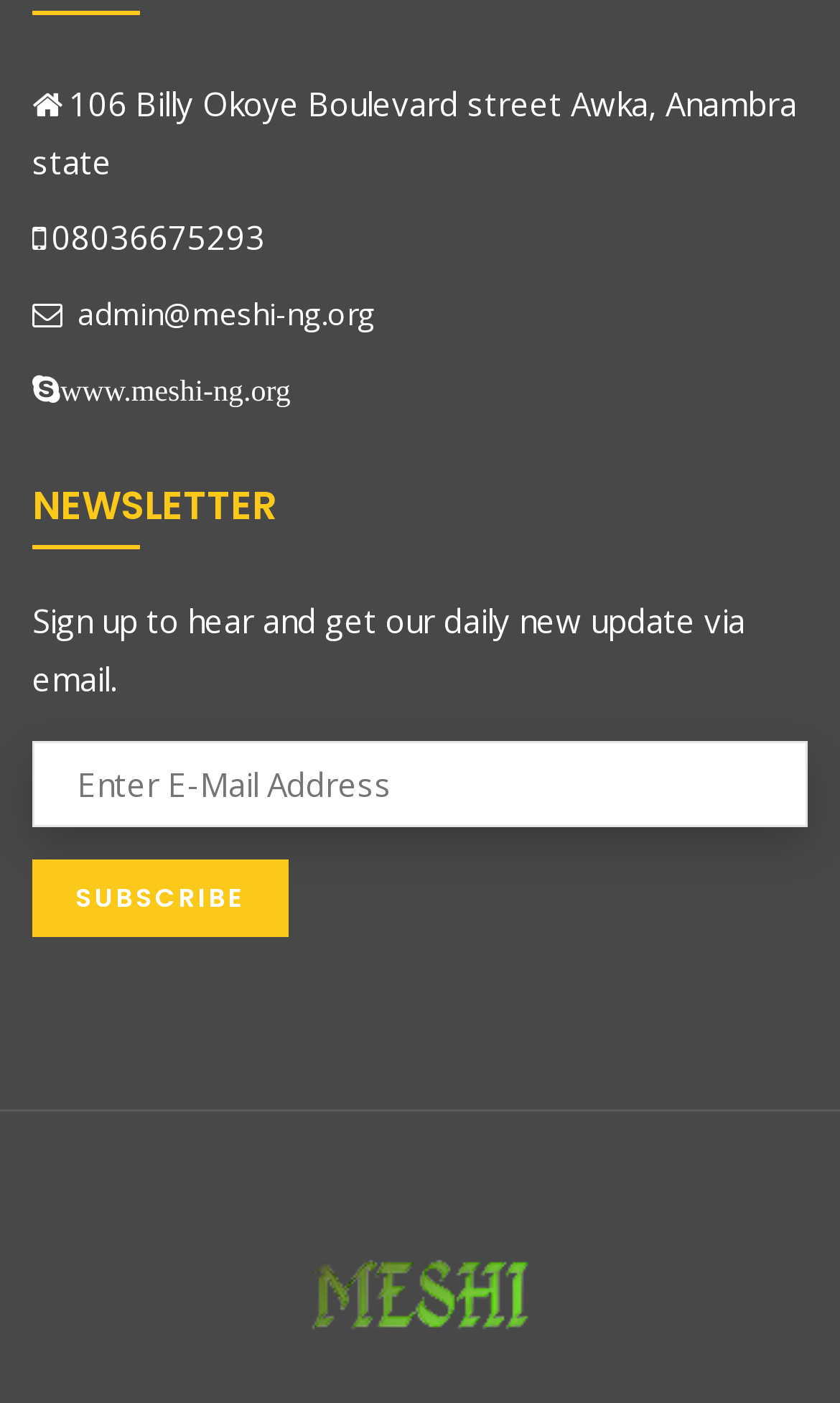What is the text on the subscribe button? From the image, respond with a single word or brief phrase.

SUBSCRIBE